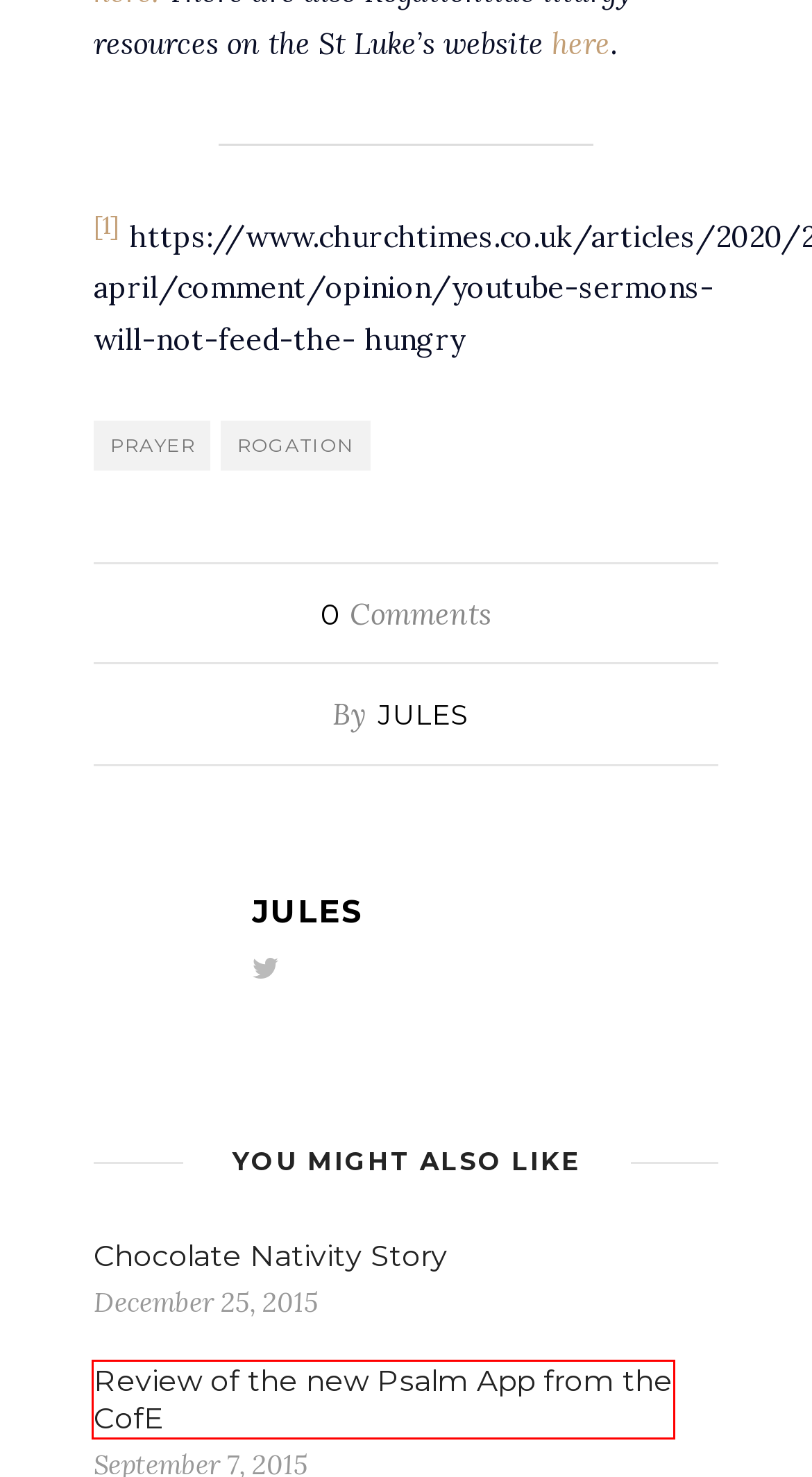A screenshot of a webpage is given with a red bounding box around a UI element. Choose the description that best matches the new webpage shown after clicking the element within the red bounding box. Here are the candidates:
A. Resources - The Parish Church of Saint Luke
B. Slider Archives - Apples of Gold
C. Review of the new Psalm App from the CofE - Apples of Gold
D. Reflecting over boxes... - Apples of Gold
E. Apples of Gold - A word fitly spoken is like apples of gold in settings of silver.
F. rogation Archives - Apples of Gold
G. Jules, Author at Apples of Gold
H. Christianity Archives - Apples of Gold

C